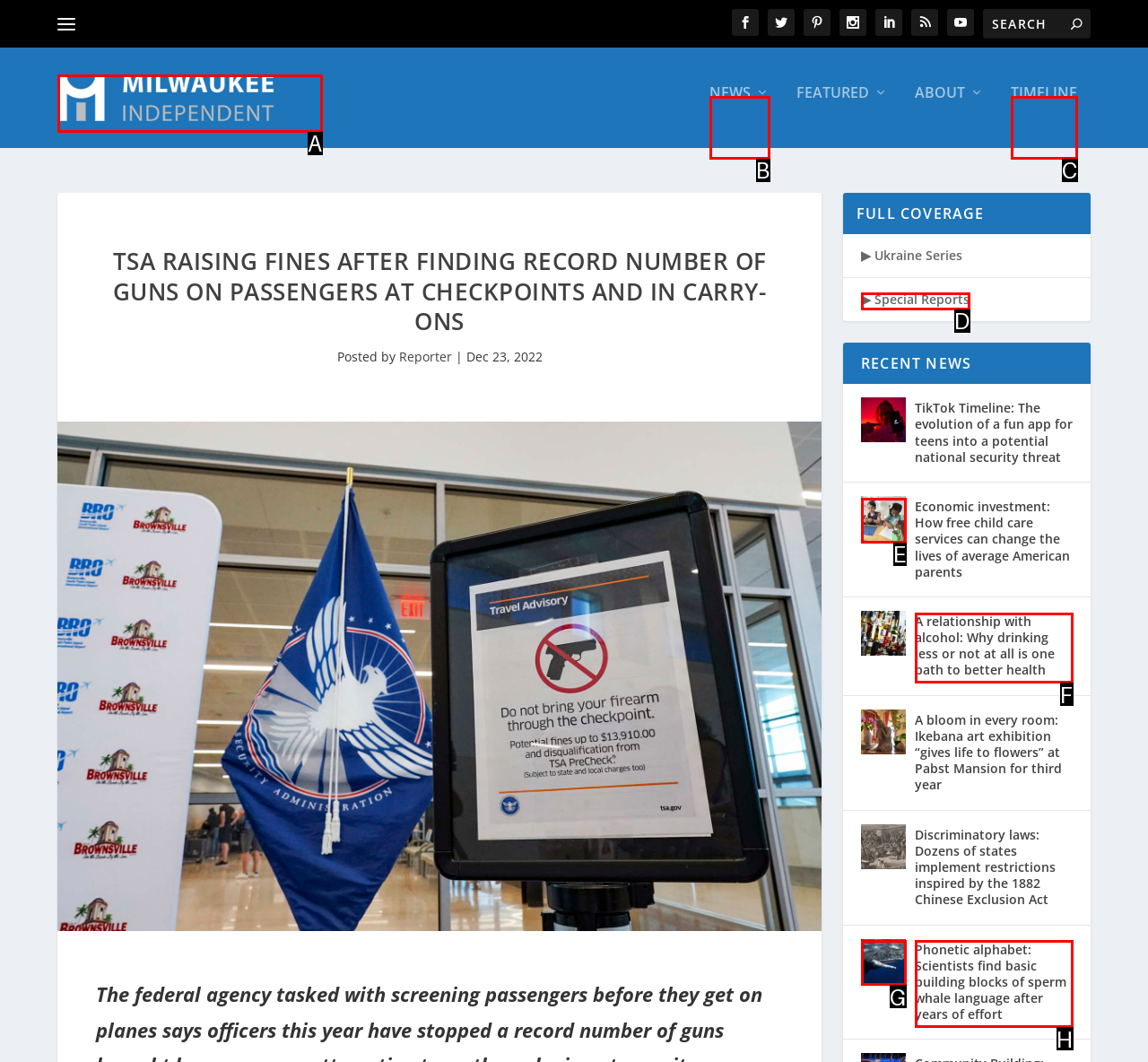From the given options, find the HTML element that fits the description: parent_node: NEWS. Reply with the letter of the chosen element.

A